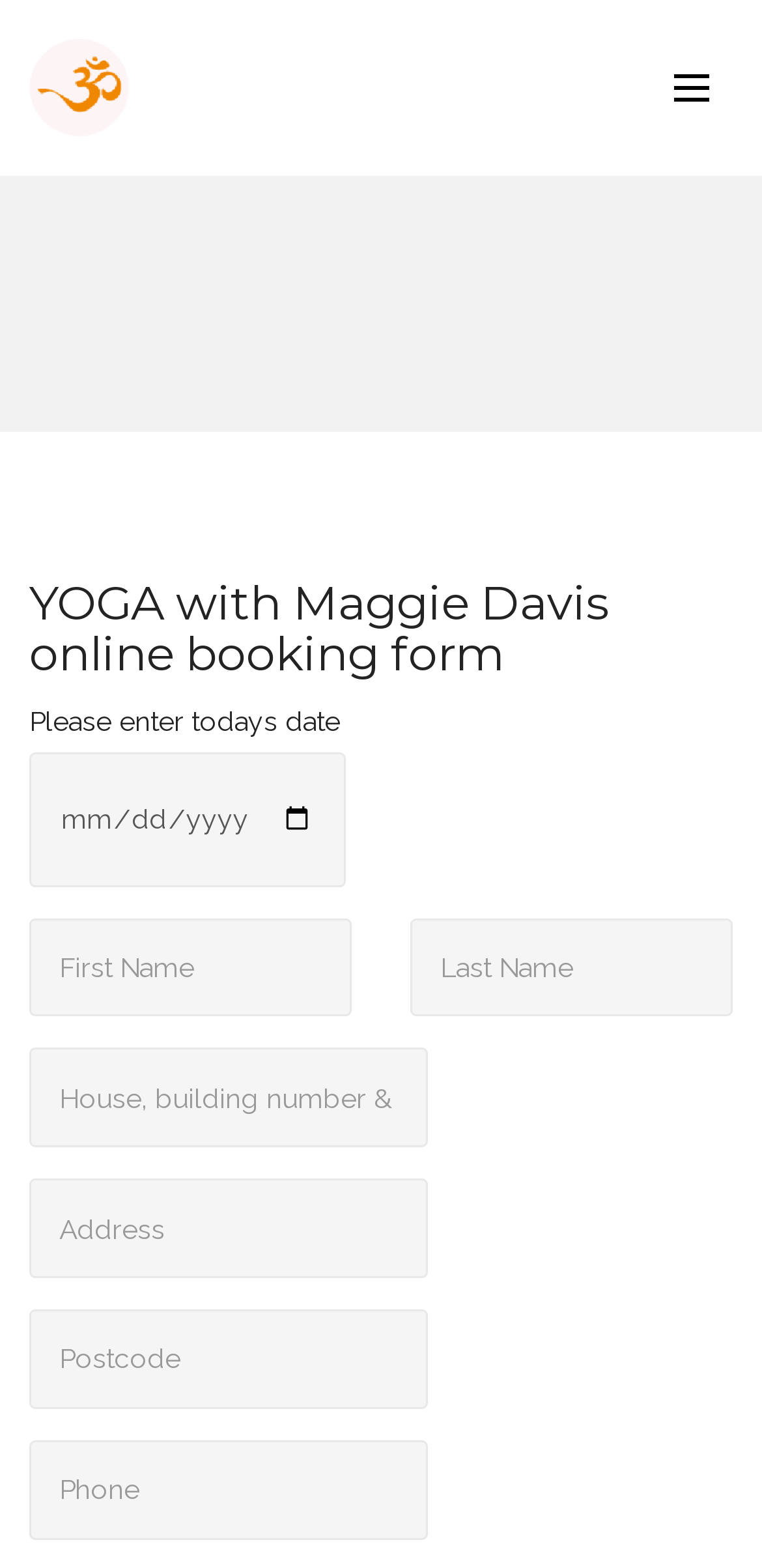What is the purpose of this webpage?
Kindly offer a detailed explanation using the data available in the image.

Based on the webpage's content, it appears to be an online booking form for yoga classes with Maggie Davis. The form requires users to enter their personal information and preferred class date, suggesting that the purpose of the webpage is to book a yoga class online.